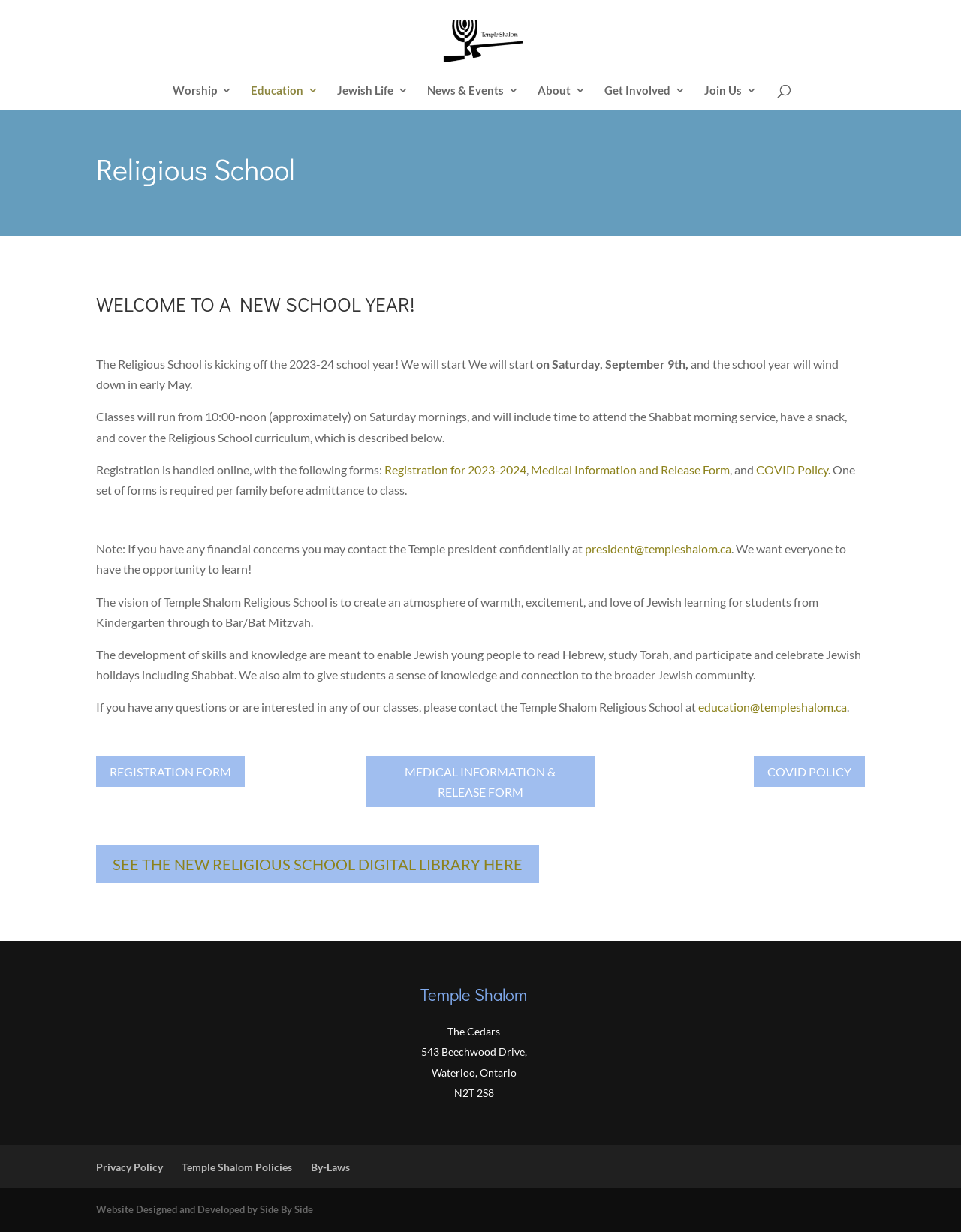Provide the bounding box coordinates for the UI element described in this sentence: "Worship". The coordinates should be four float values between 0 and 1, i.e., [left, top, right, bottom].

[0.179, 0.069, 0.241, 0.089]